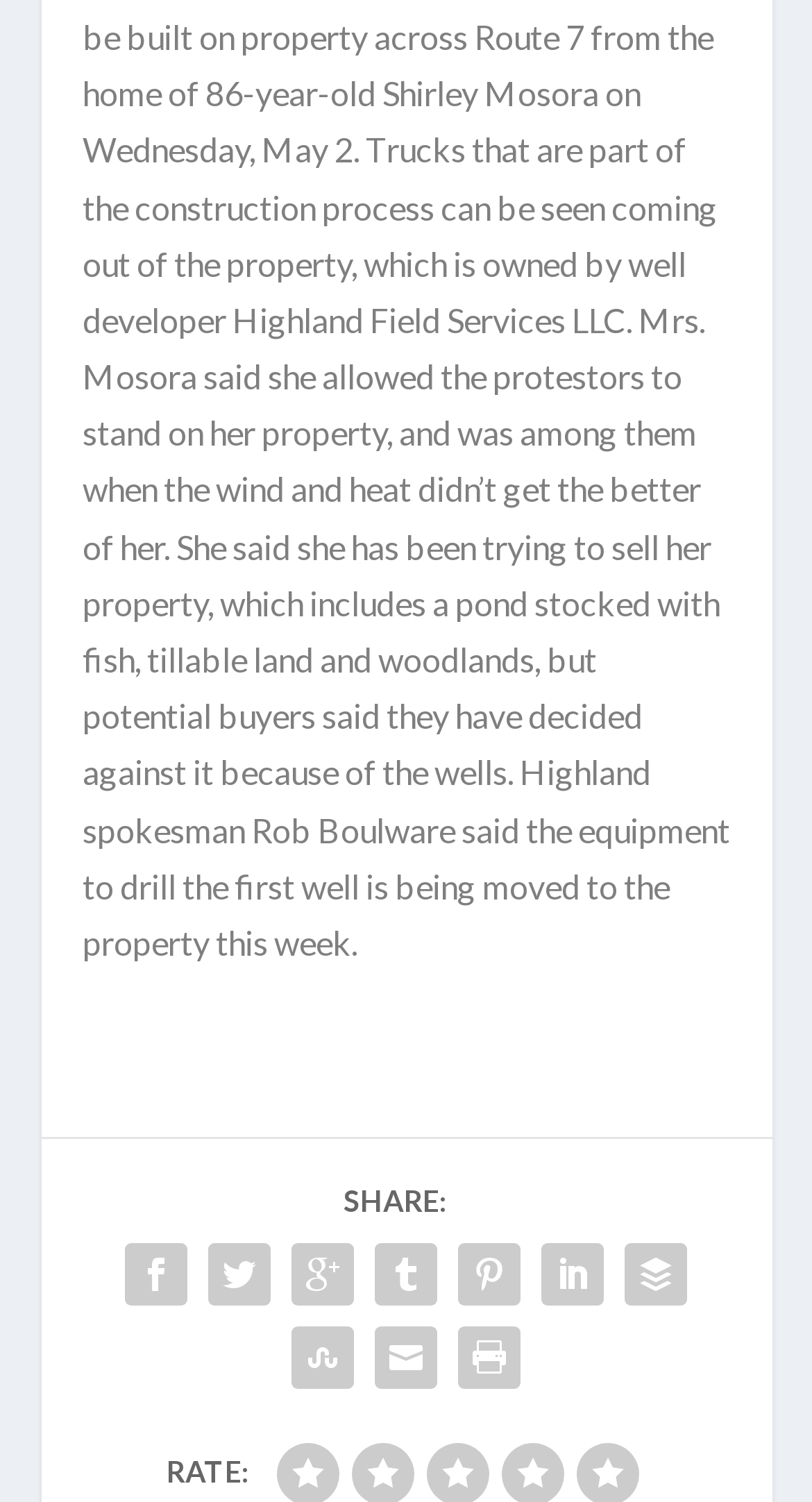Determine the bounding box coordinates for the area you should click to complete the following instruction: "Click the first social media link".

[0.141, 0.821, 0.244, 0.876]